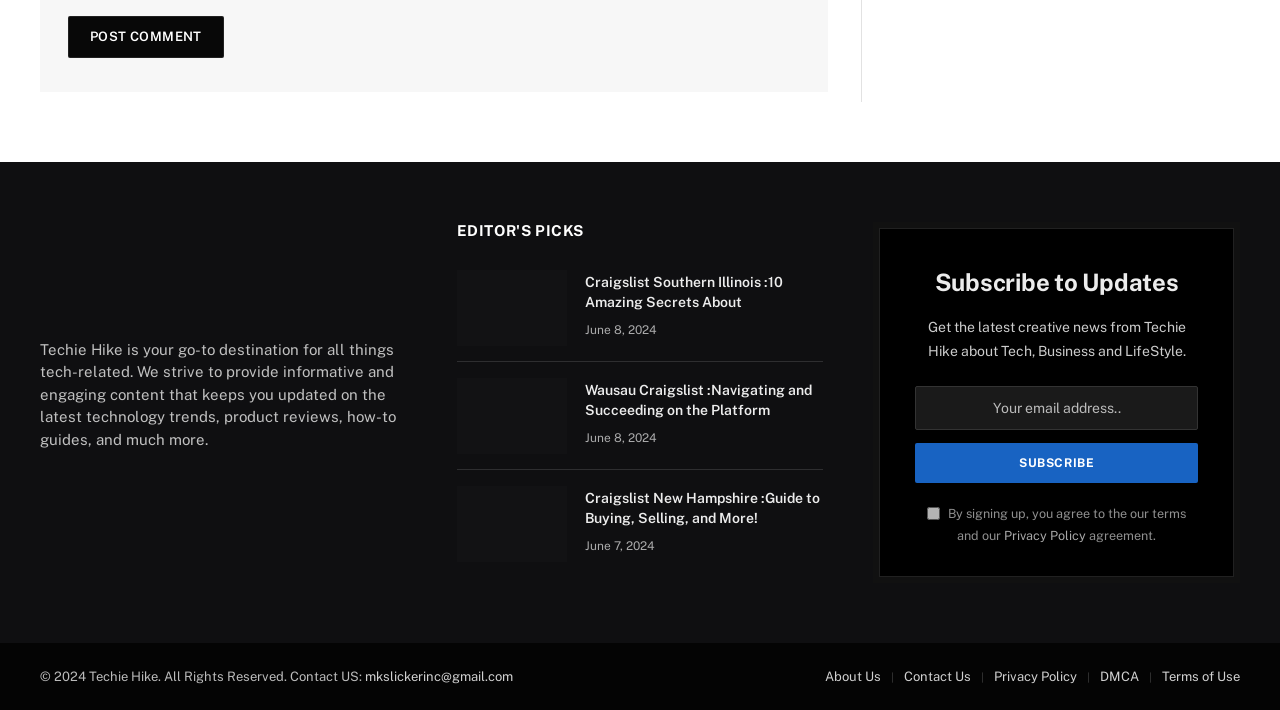What is the date of the second article?
Using the details shown in the screenshot, provide a comprehensive answer to the question.

The second article has a time element with the static text 'June 8, 2024', which indicates the date of the second article.